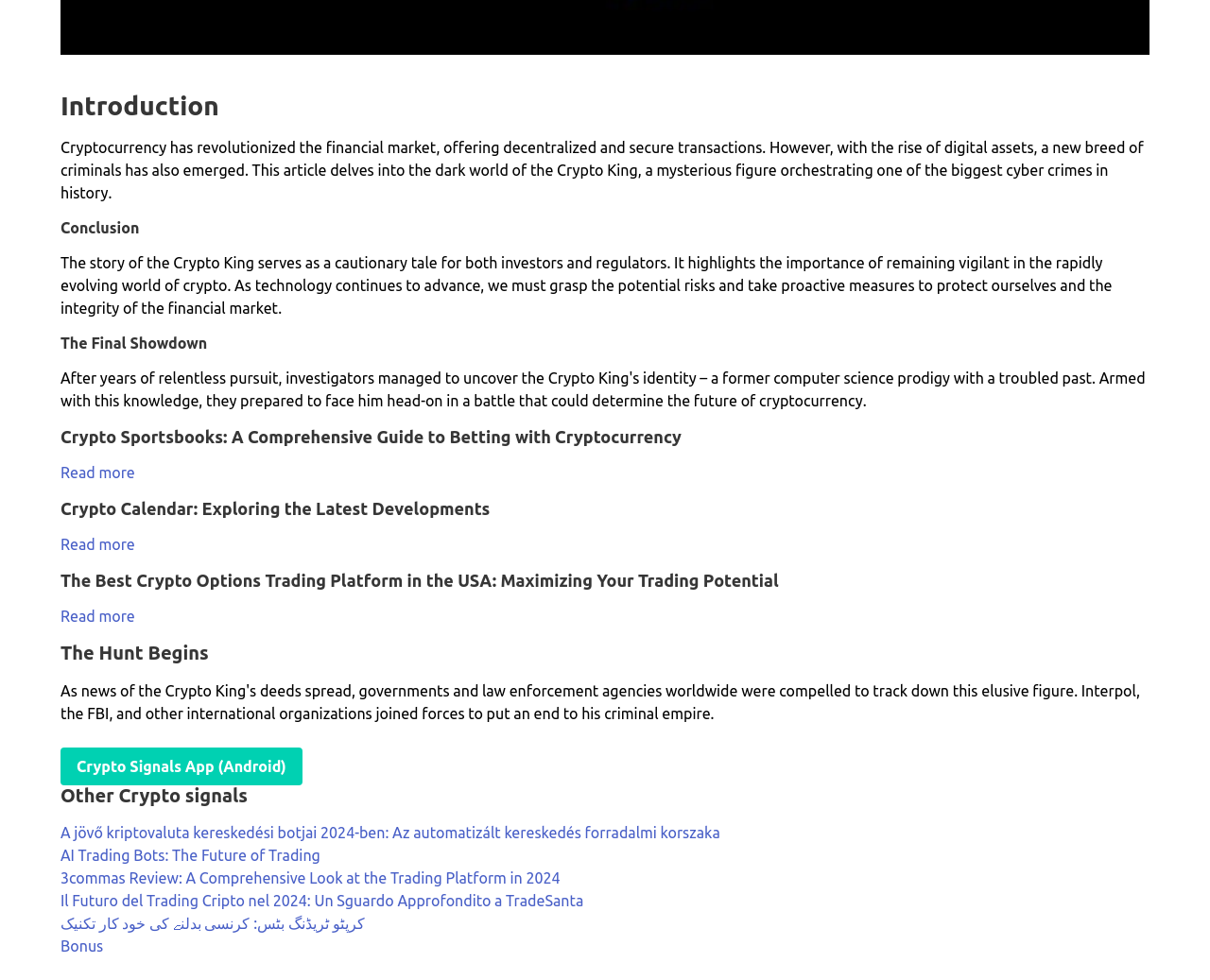Please identify the bounding box coordinates of the element that needs to be clicked to execute the following command: "Learn about the Best Crypto Options Trading Platform". Provide the bounding box using four float numbers between 0 and 1, formatted as [left, top, right, bottom].

[0.05, 0.62, 0.112, 0.638]